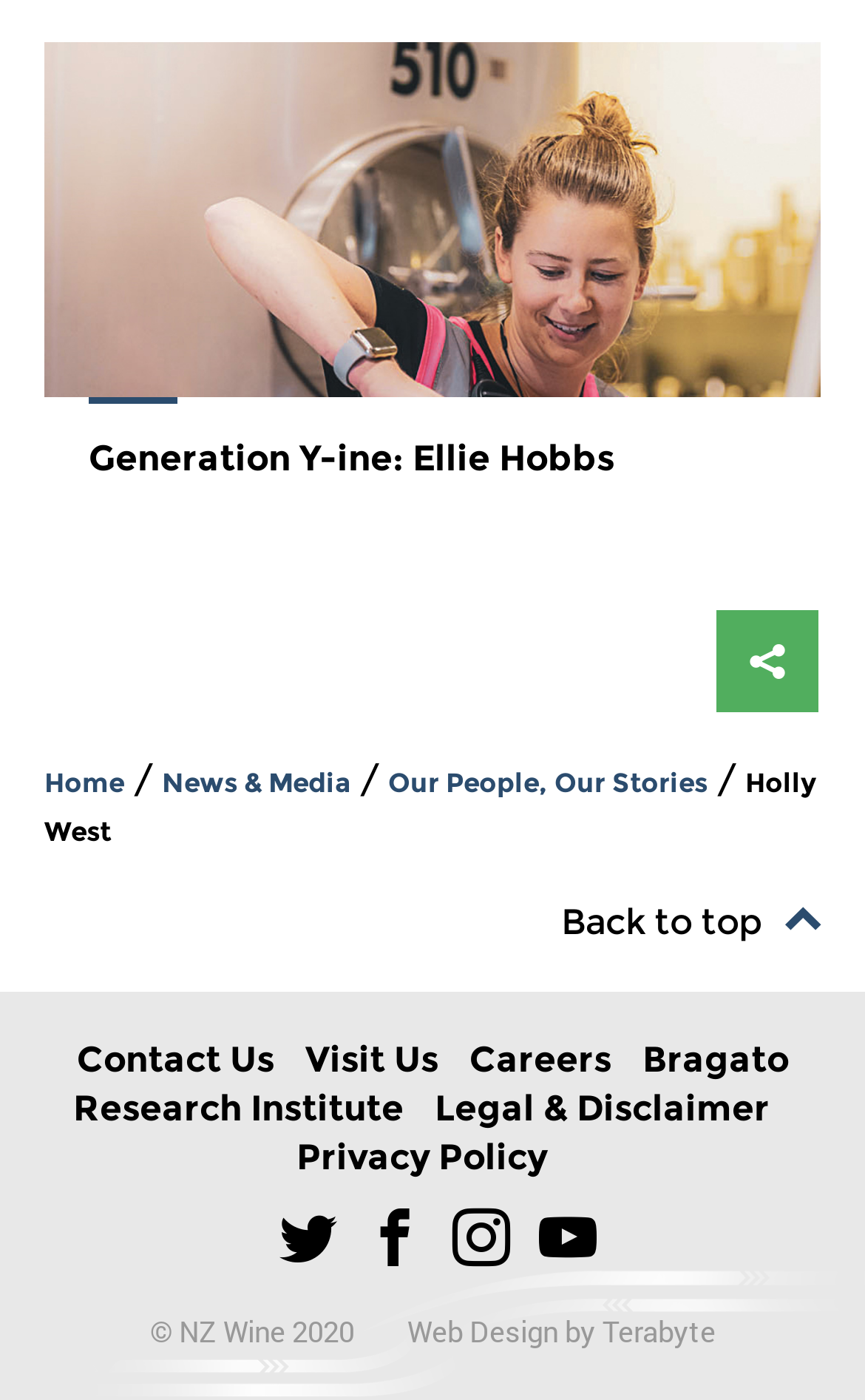Locate the coordinates of the bounding box for the clickable region that fulfills this instruction: "Follow NZ Wine on Twitter".

[0.318, 0.861, 0.395, 0.909]